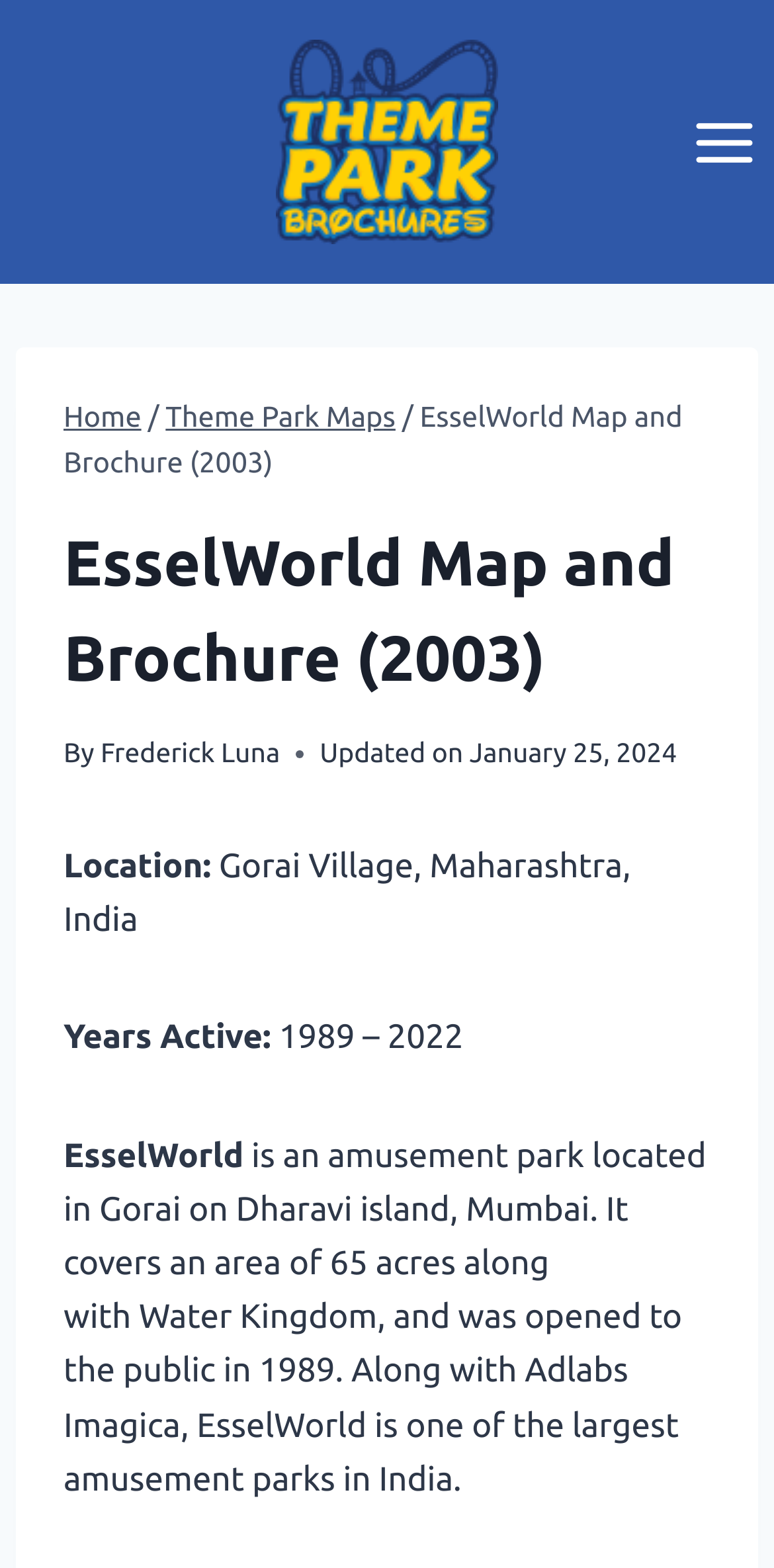Find the coordinates for the bounding box of the element with this description: "Toggle Menu".

[0.87, 0.062, 1.0, 0.119]